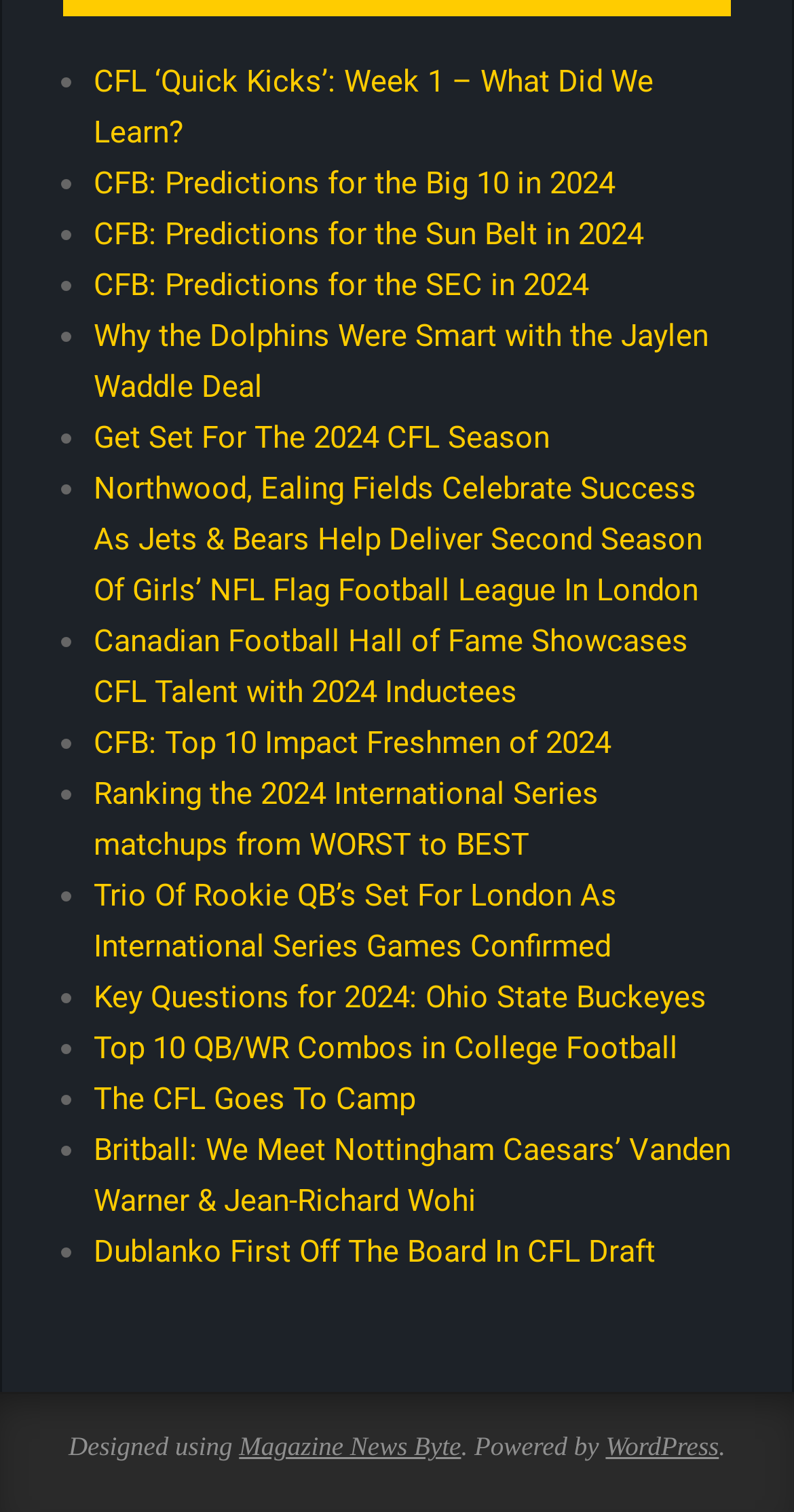Determine the bounding box of the UI element mentioned here: "Magazine News Byte". The coordinates must be in the format [left, top, right, bottom] with values ranging from 0 to 1.

[0.301, 0.947, 0.581, 0.967]